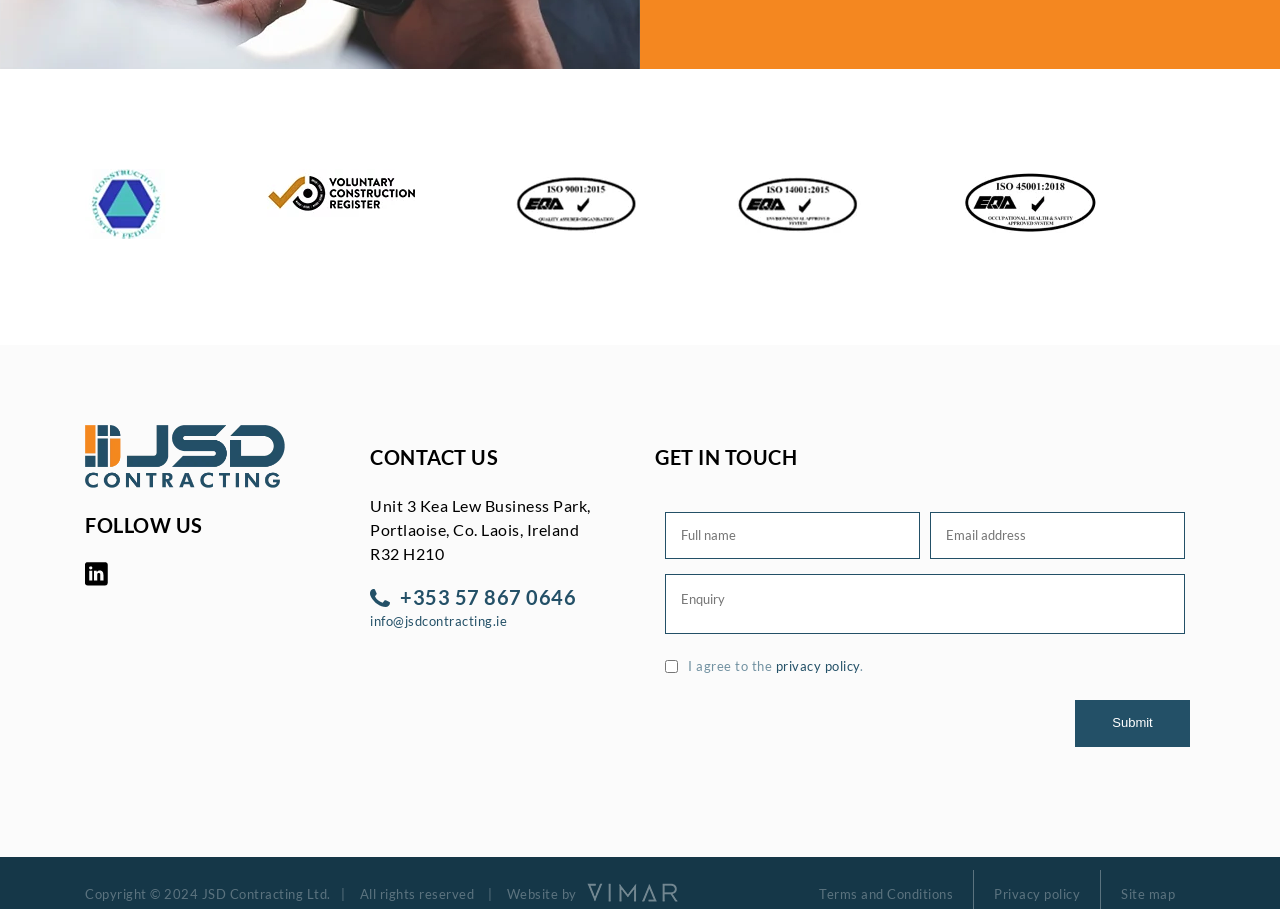Find the bounding box coordinates of the element to click in order to complete this instruction: "Click Submit". The bounding box coordinates must be four float numbers between 0 and 1, denoted as [left, top, right, bottom].

[0.84, 0.236, 0.93, 0.288]